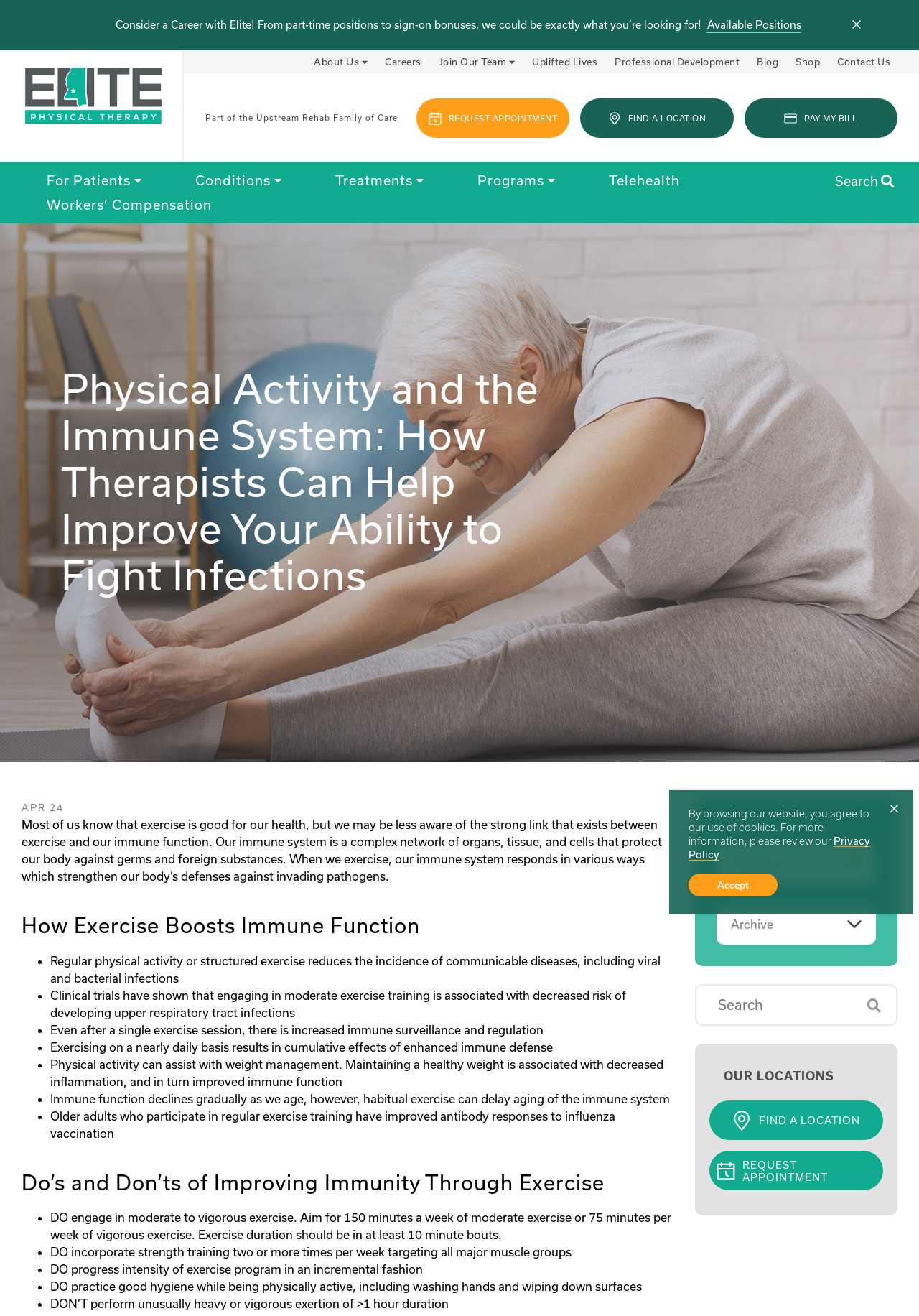Provide the bounding box coordinates of the area you need to click to execute the following instruction: "Find a location".

[0.631, 0.075, 0.798, 0.105]